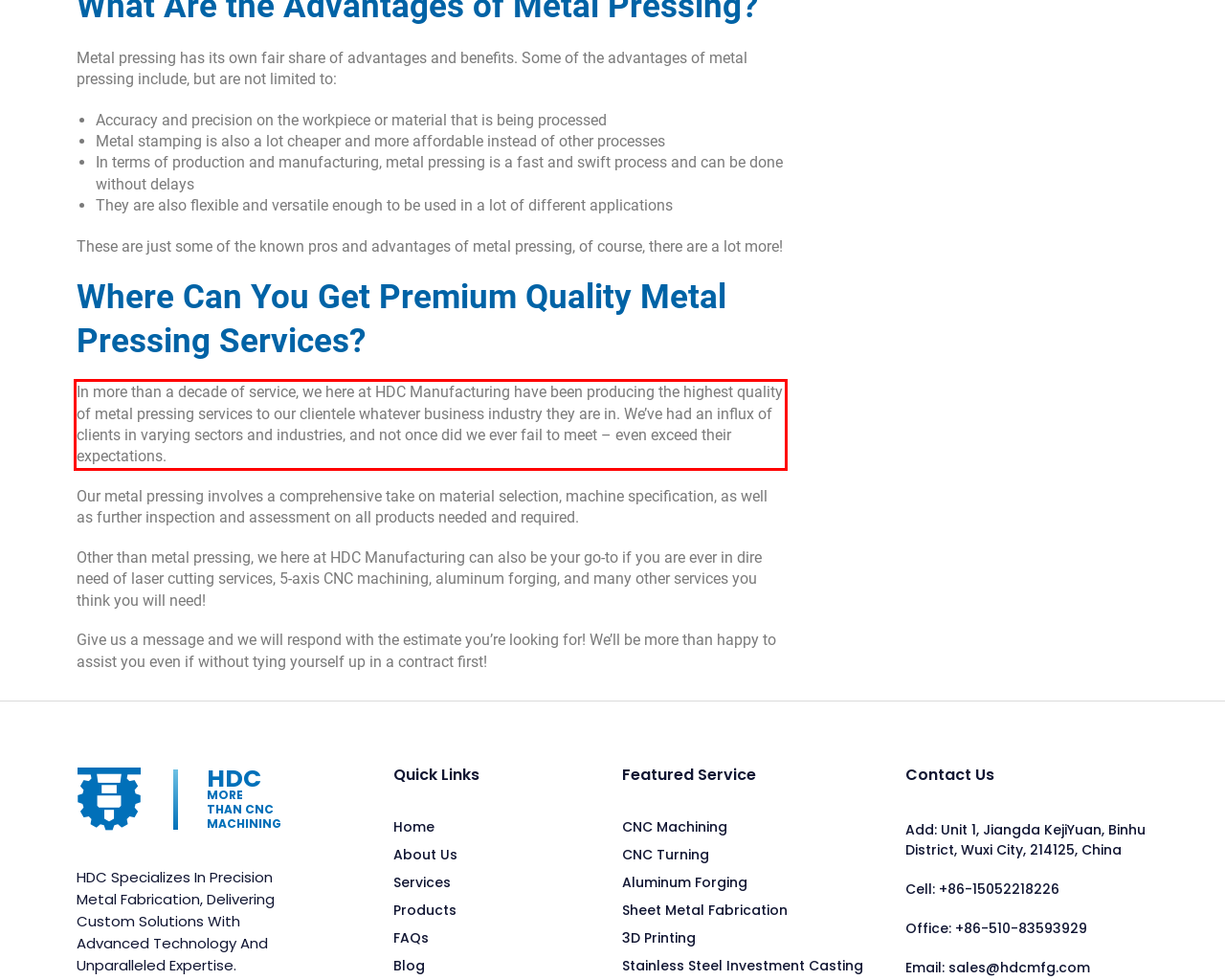Look at the screenshot of the webpage, locate the red rectangle bounding box, and generate the text content that it contains.

In more than a decade of service, we here at HDC Manufacturing have been producing the highest quality of metal pressing services to our clientele whatever business industry they are in. We’ve had an influx of clients in varying sectors and industries, and not once did we ever fail to meet – even exceed their expectations.